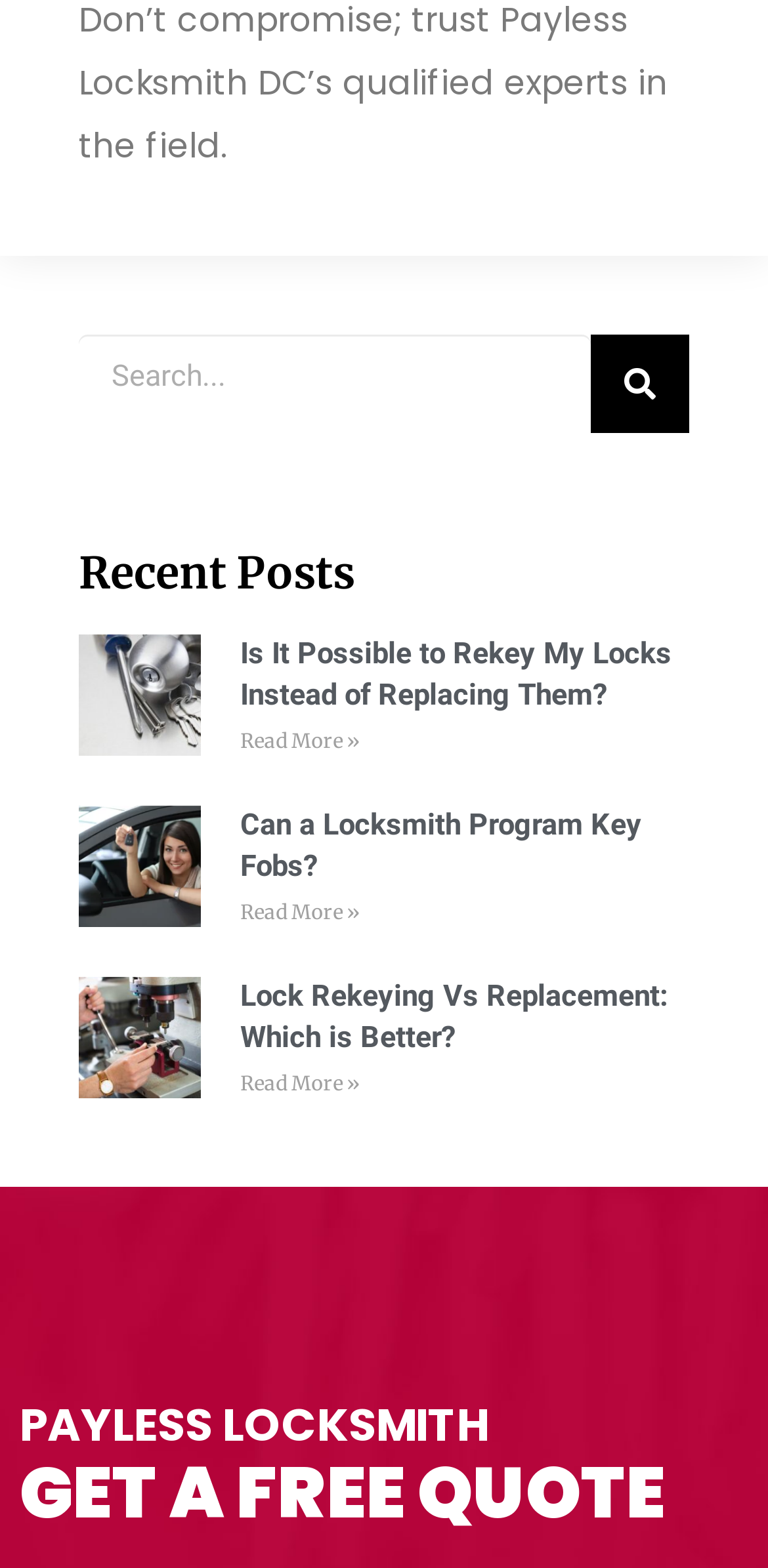Please identify the bounding box coordinates of the element I should click to complete this instruction: 'read more about Lock Rekeying Vs Replacement: Which is Better?'. The coordinates should be given as four float numbers between 0 and 1, like this: [left, top, right, bottom].

[0.313, 0.683, 0.469, 0.7]